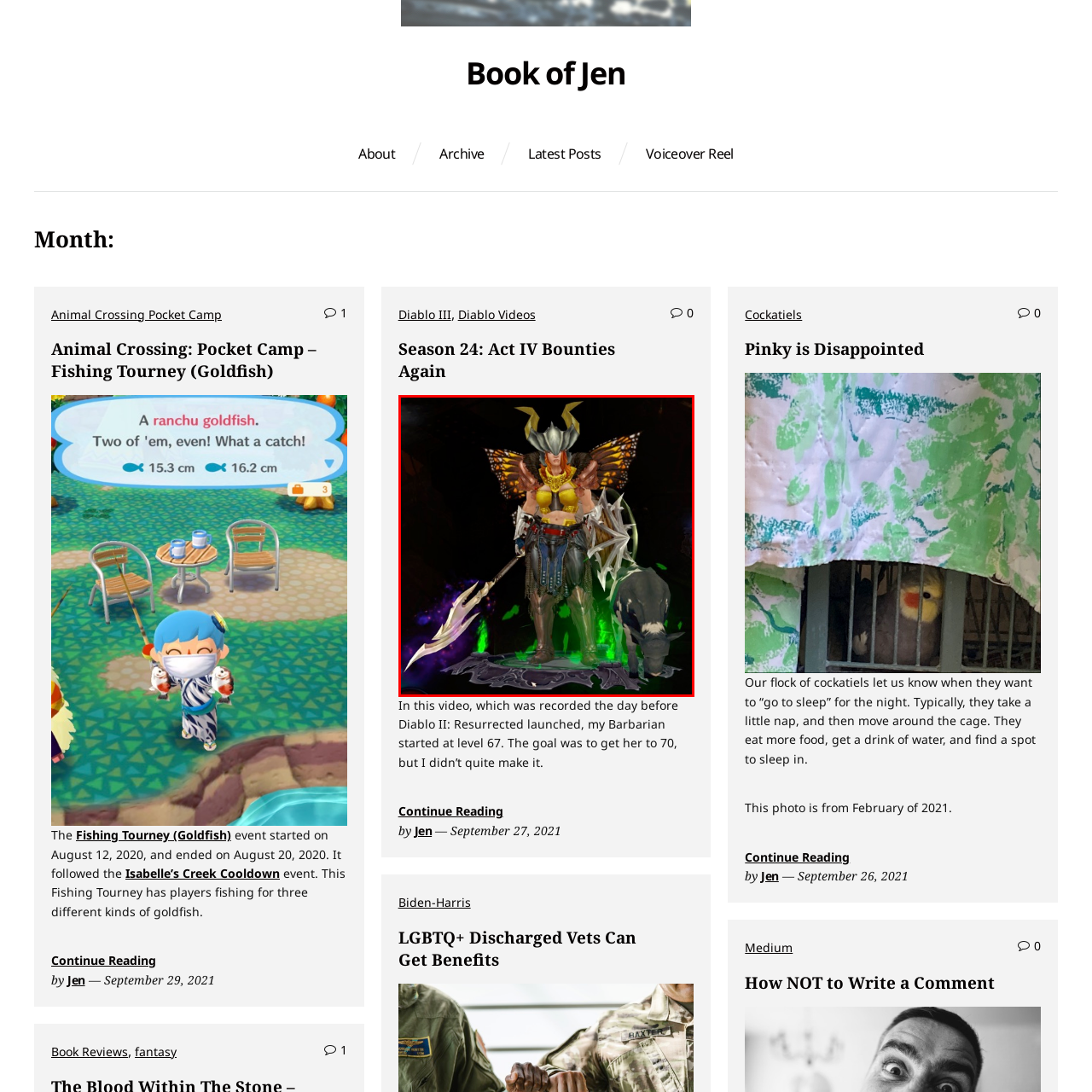Generate a thorough description of the part of the image enclosed by the red boundary.

In this vibrant scene from the game Diablo III, a fierce Barbarian character stands prominently, showcasing an impressive combination of armor and accessories. She is adorned with a striking horned helmet and a mix of metallic armor that includes pants and boots, accentuating her formidable appearance. The character is further distinguished by intricately designed butterfly wings that add an ethereal flair to her warrior persona. 

In her hand, she wields a pike embellished with purple sparkles, indicating a powerful weapon ready for battle. Her shield, featuring sharp spikes, complements her aggressive stance. Beside her is a small, grazing cow, adding an unexpected touch of whimsy to the scene. The background features faint greenish hues, hinting at the mystical and dark atmosphere typical of Diablo III, creating a captivating contrast with the character's colorful design. This portrayal encapsulates the game's blend of fantasy, combat, and character customization, making it a compelling snapshot of a thrilling adventure.